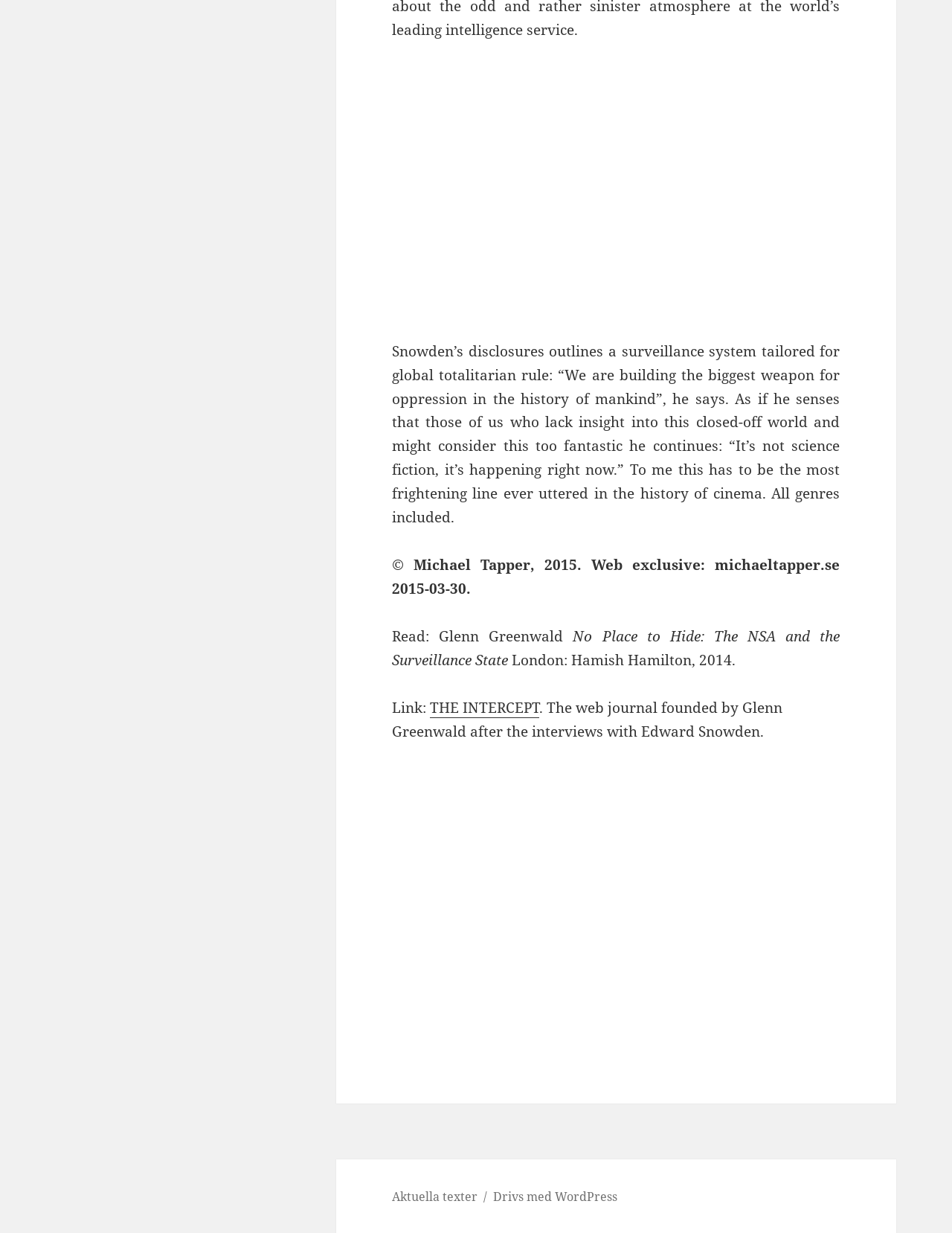Please provide a comprehensive response to the question based on the details in the image: What is the year of the web exclusive?

I found the answer by looking at the text '© Michael Tapper, 2015. Web exclusive: michaeltapper.se 2015-03-30.' which suggests that the year of the web exclusive is 2015.